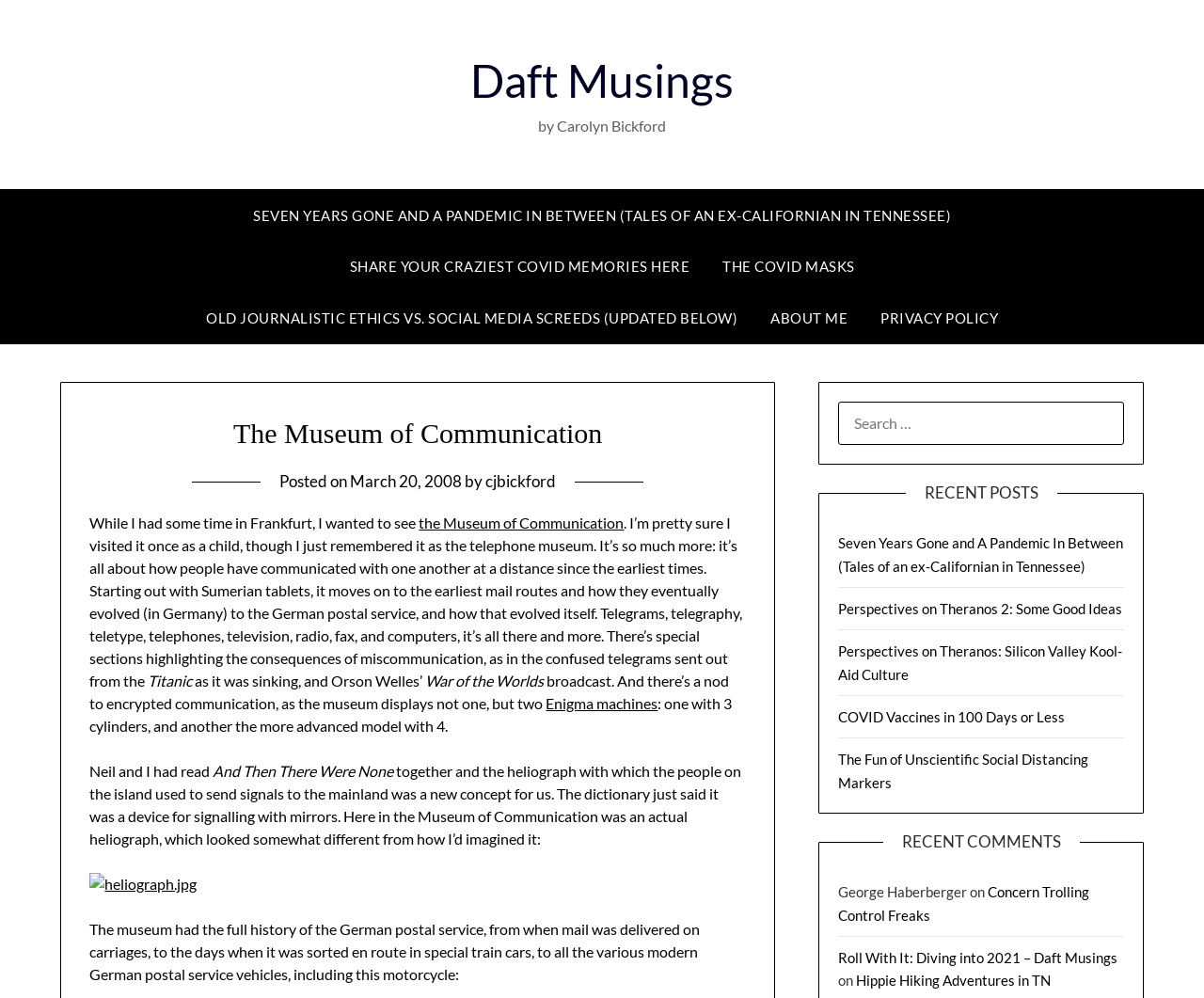Specify the bounding box coordinates of the element's area that should be clicked to execute the given instruction: "visit the 'Museum of Communication' page". The coordinates should be four float numbers between 0 and 1, i.e., [left, top, right, bottom].

[0.348, 0.515, 0.518, 0.533]